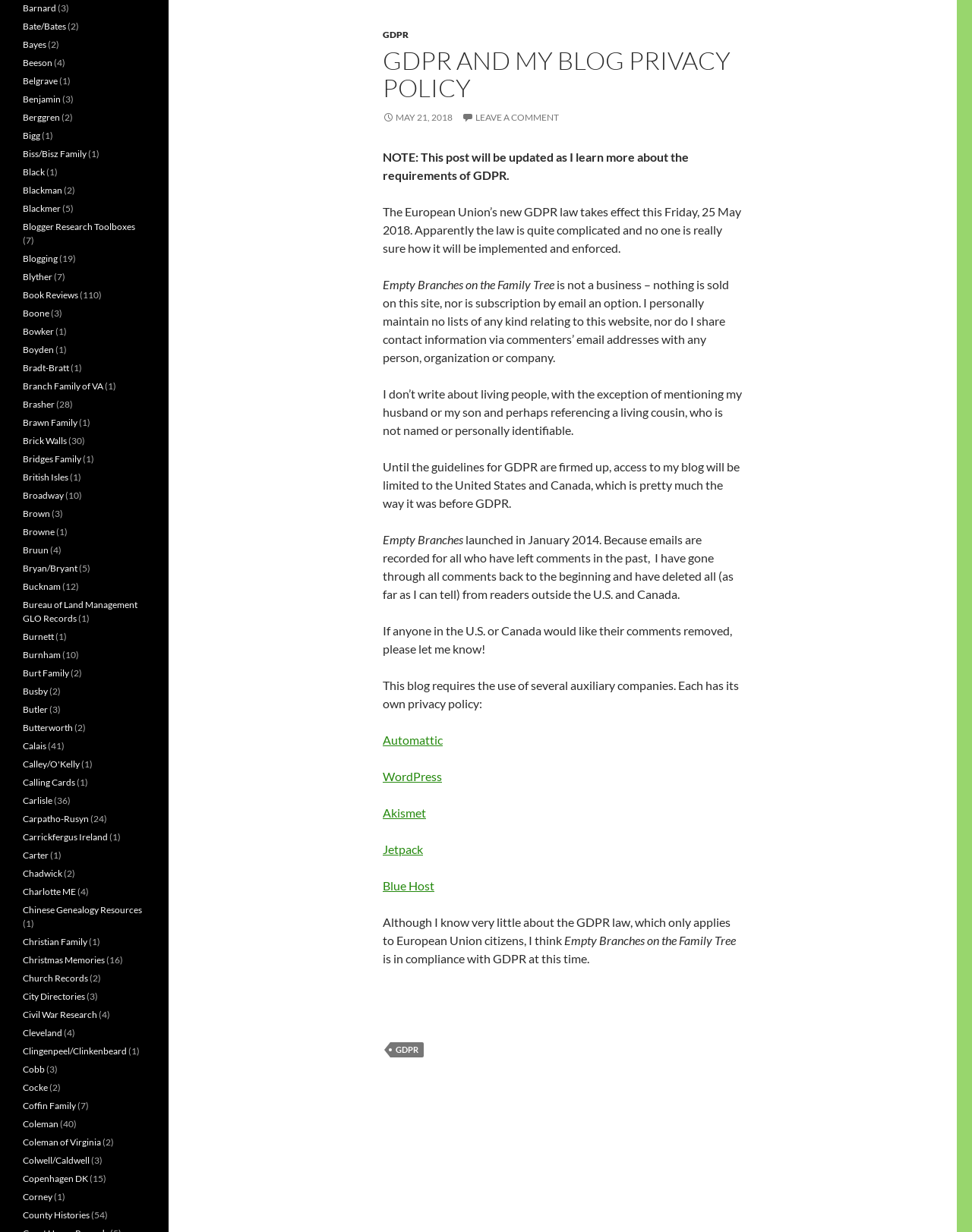Find the bounding box coordinates of the clickable region needed to perform the following instruction: "Visit the Automattic website". The coordinates should be provided as four float numbers between 0 and 1, i.e., [left, top, right, bottom].

[0.394, 0.595, 0.455, 0.606]